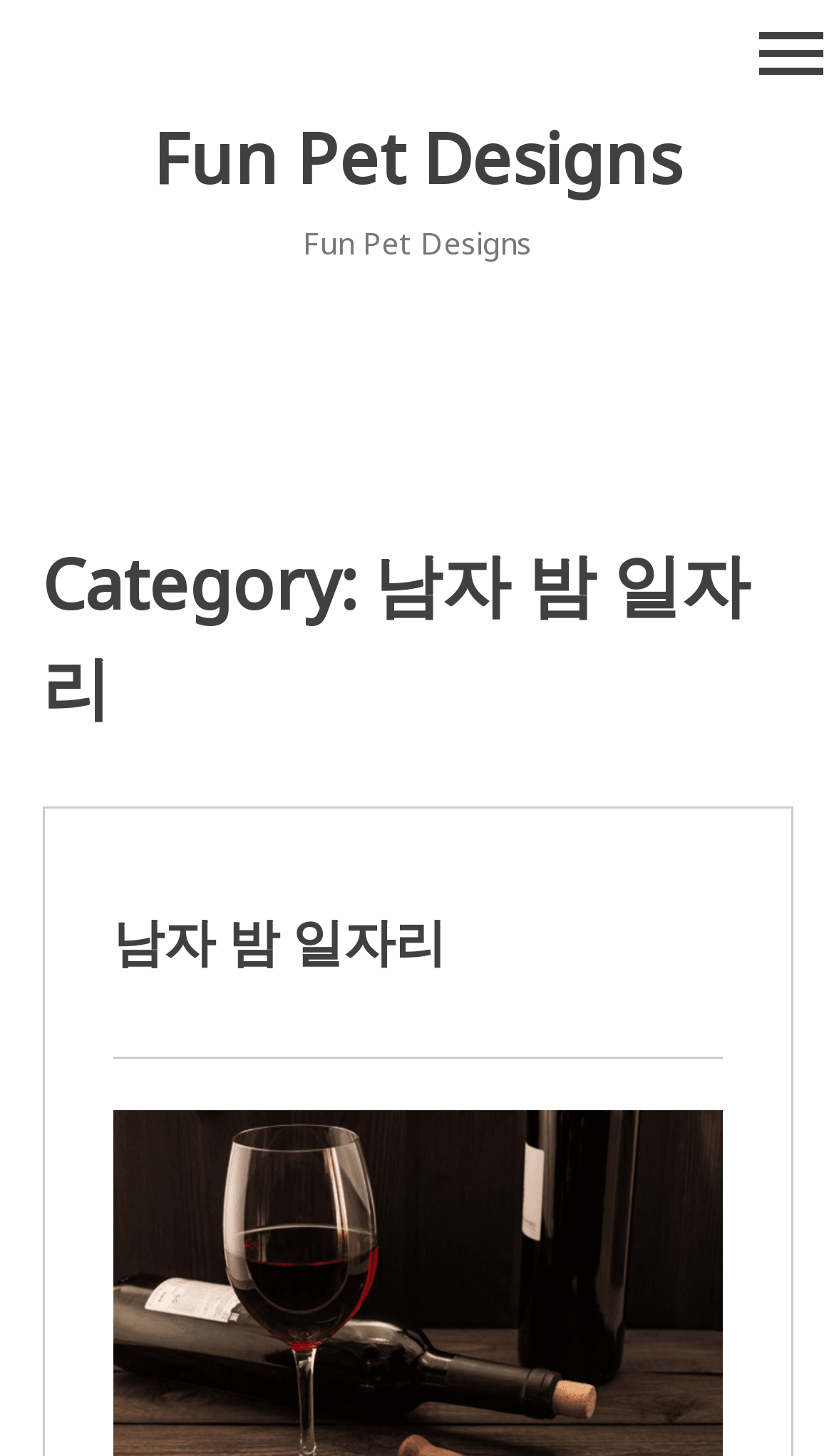Extract the primary heading text from the webpage.

Category: 남자 밤 일자리